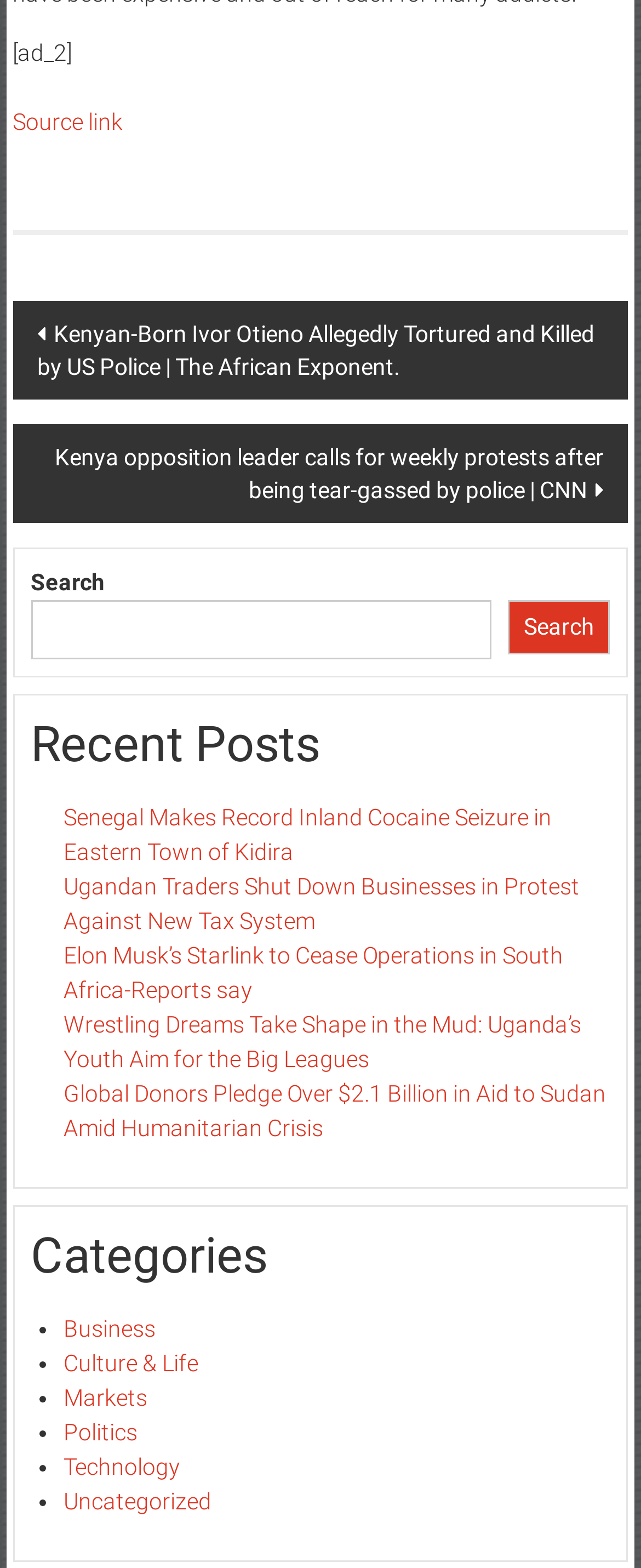Find the bounding box of the web element that fits this description: "Source link".

[0.02, 0.069, 0.192, 0.086]